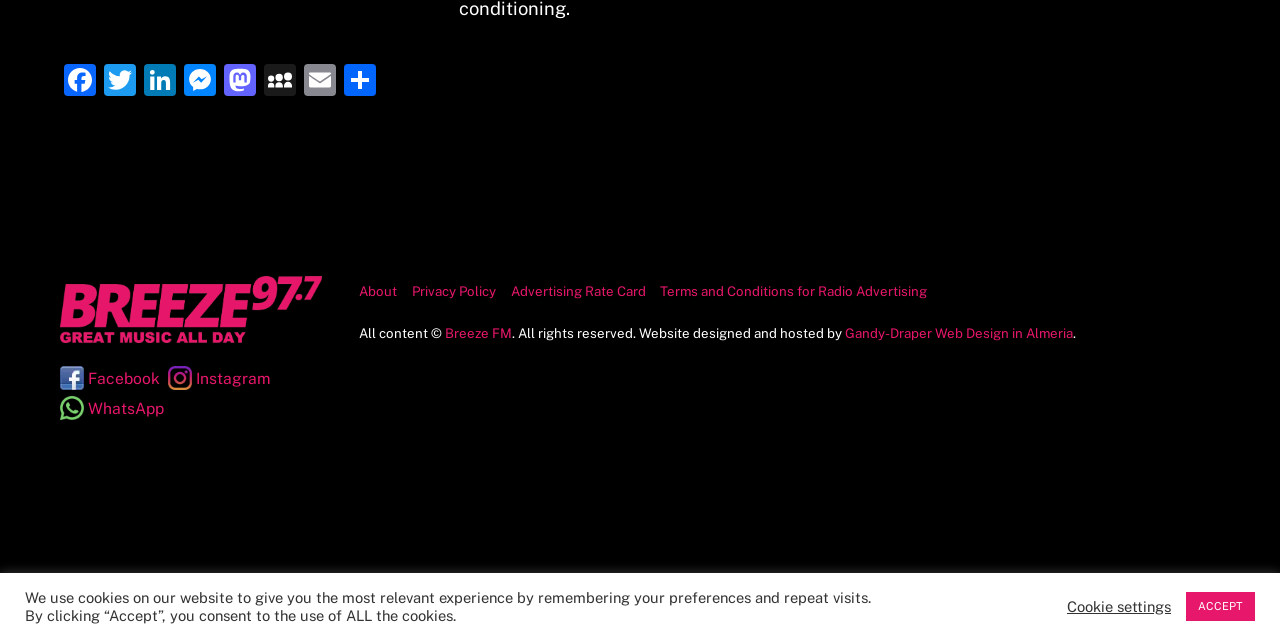Ascertain the bounding box coordinates for the UI element detailed here: "ACCEPT". The coordinates should be provided as [left, top, right, bottom] with each value being a float between 0 and 1.

[0.927, 0.925, 0.98, 0.97]